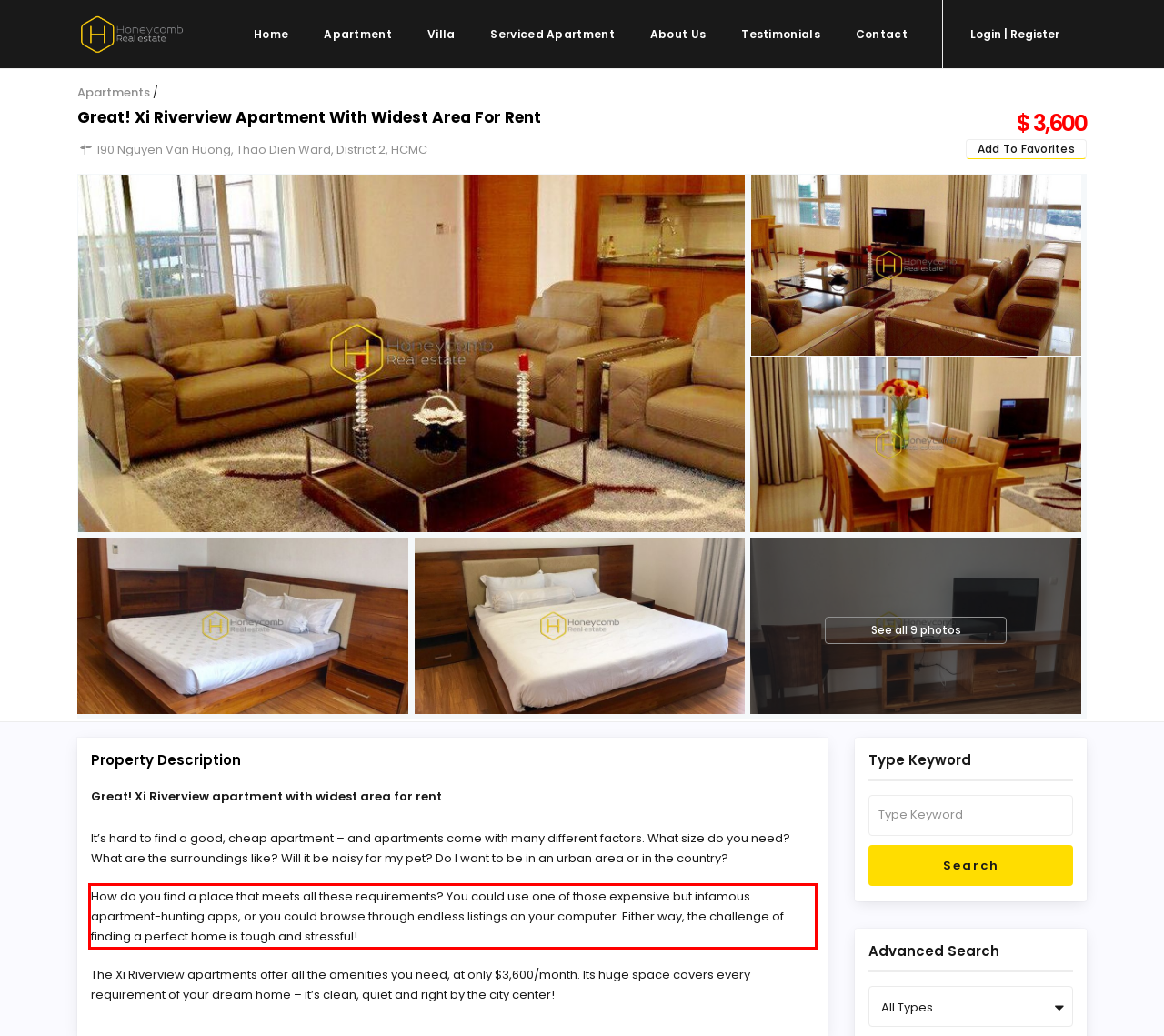Within the provided webpage screenshot, find the red rectangle bounding box and perform OCR to obtain the text content.

How do you find a place that meets all these requirements? You could use one of those expensive but infamous apartment-hunting apps, or you could browse through endless listings on your computer. Either way, the challenge of finding a perfect home is tough and stressful!